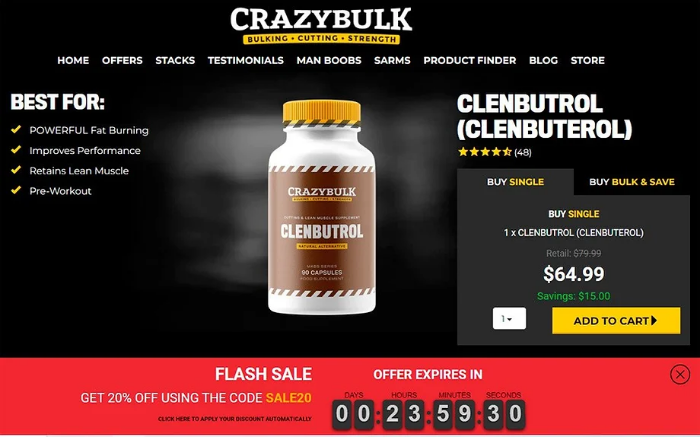What is the original retail price of the product?
Give a thorough and detailed response to the question.

The original retail price of the product can be found by looking at the promotional offer, which compares the discounted price to the original retail price of $79.99.